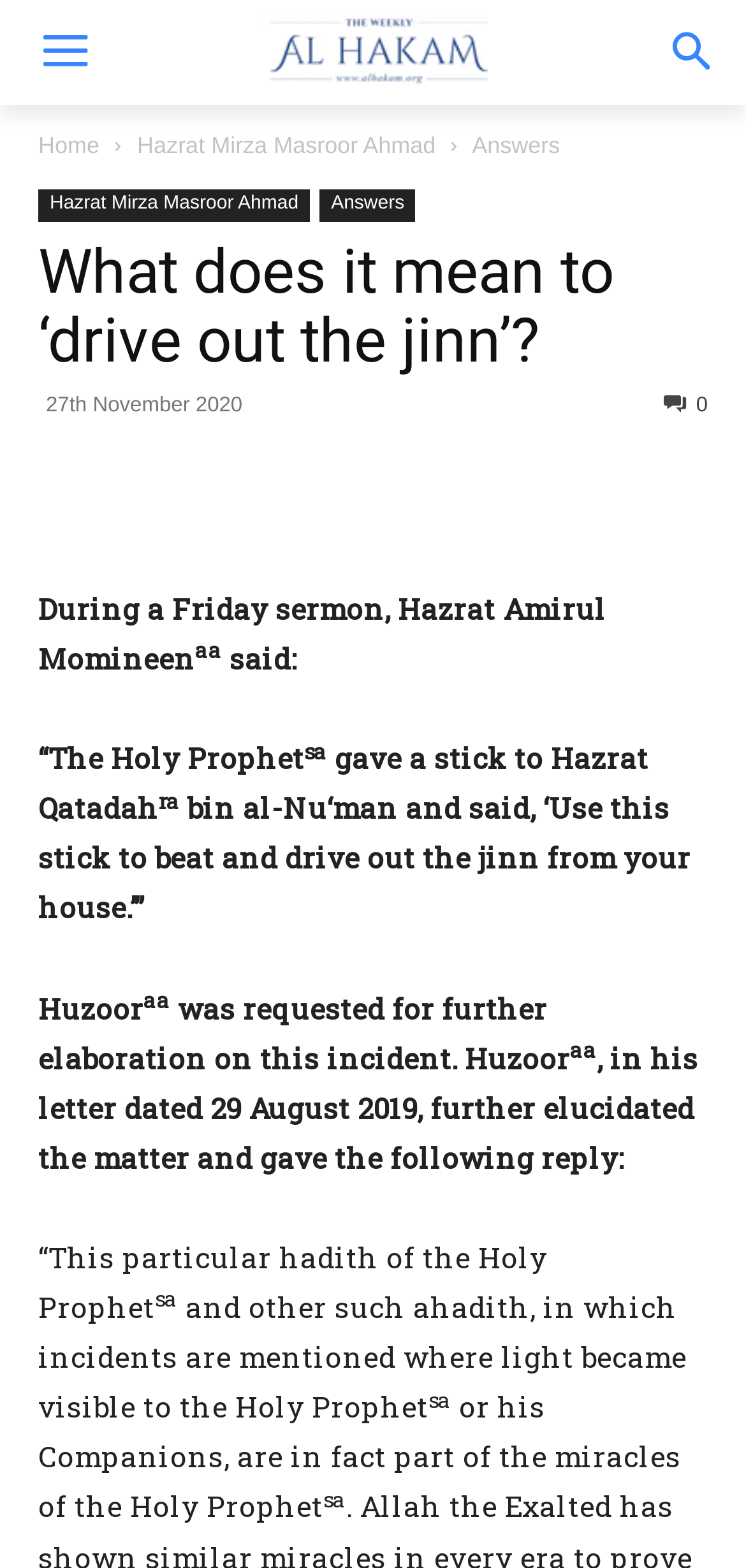Examine the screenshot and answer the question in as much detail as possible: What is the topic of the sermon?

I found a heading element with the text 'What does it mean to ‘drive out the jinn’?' which suggests that the topic of the sermon is about driving out the jinn.